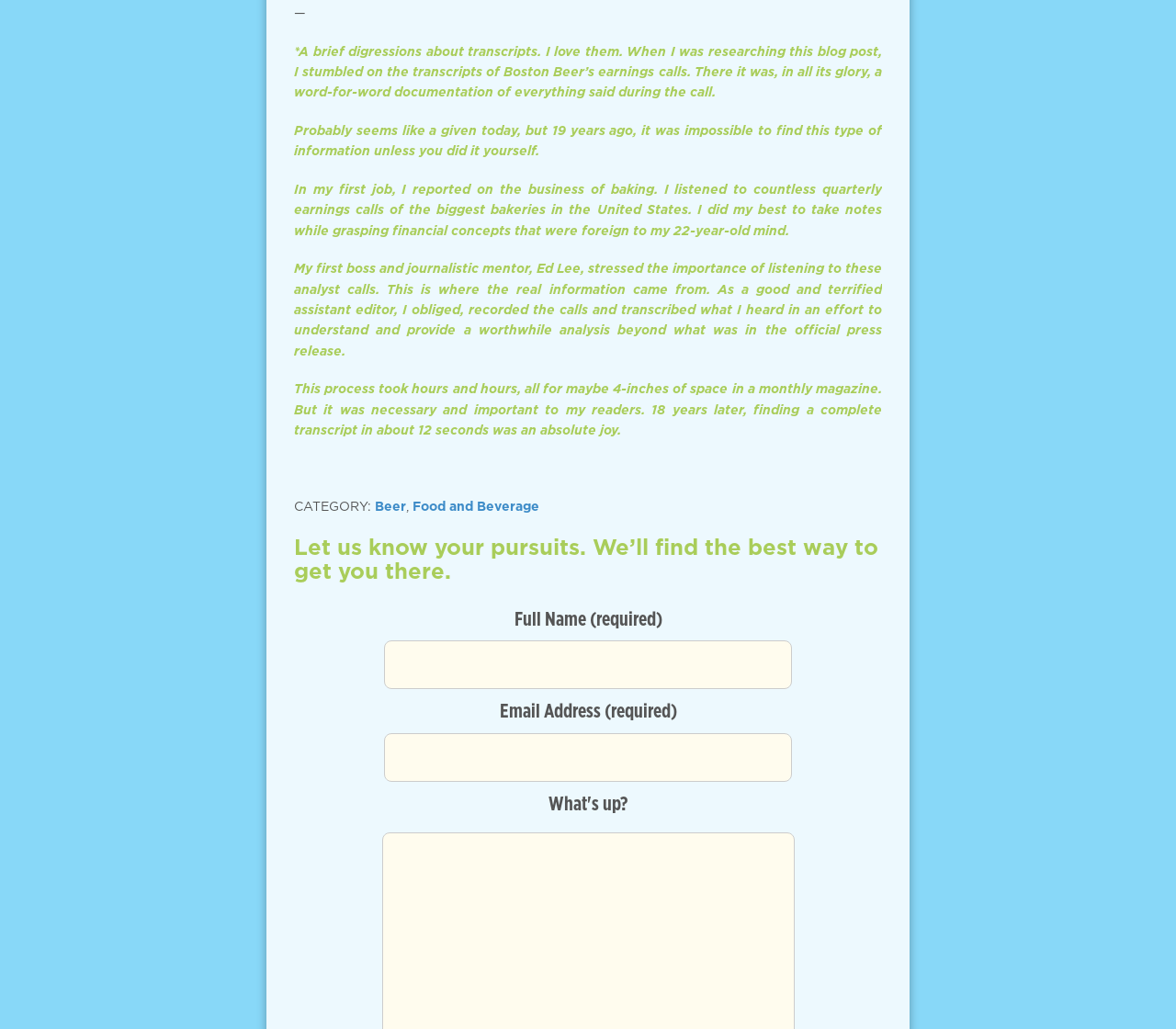What is the author's attitude towards finding a complete transcript?
Could you answer the question with a detailed and thorough explanation?

The author mentions that '18 years later, finding a complete transcript in about 12 seconds was an absolute joy.' This indicates that the author is happy and joyful about finding a complete transcript.